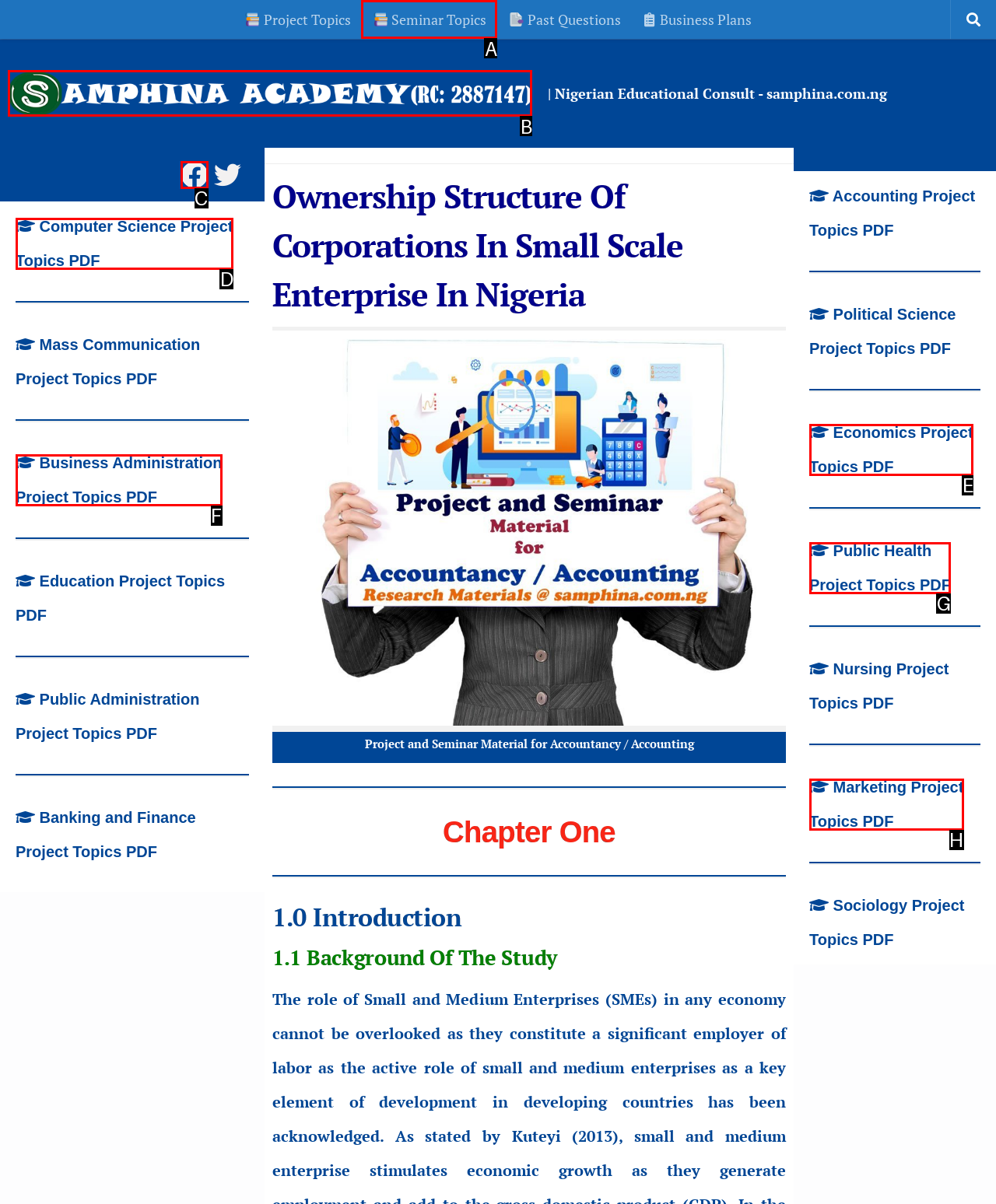Identify the correct option to click in order to accomplish the task: View Seminar Topics Provide your answer with the letter of the selected choice.

A